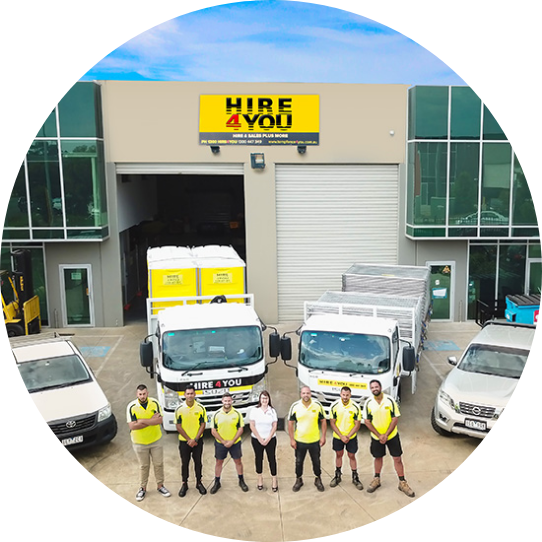Reply to the question below using a single word or brief phrase:
What type of workwear are the team members wearing?

High-visibility workwear